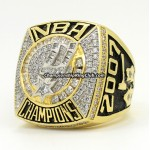Refer to the screenshot and answer the following question in detail:
What is the significance of the ring?

The ring serves as a beautiful representation of sports excellence and accomplishment, as mentioned in the caption, indicating the San Antonio Spurs' victory in the 2007 NBA Championship.